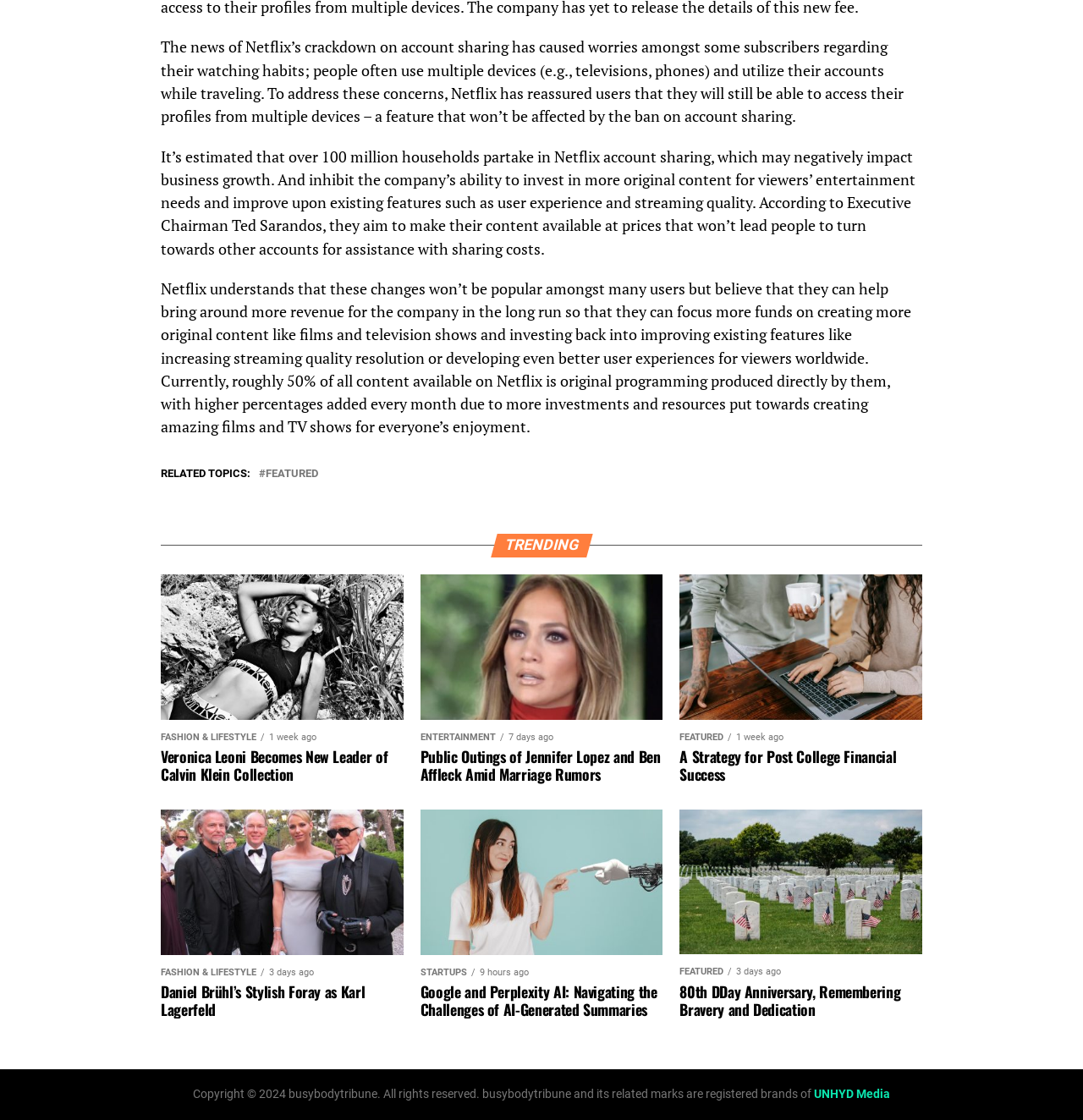What percentage of Netflix content is original programming?
Using the image as a reference, answer the question with a short word or phrase.

roughly 50%